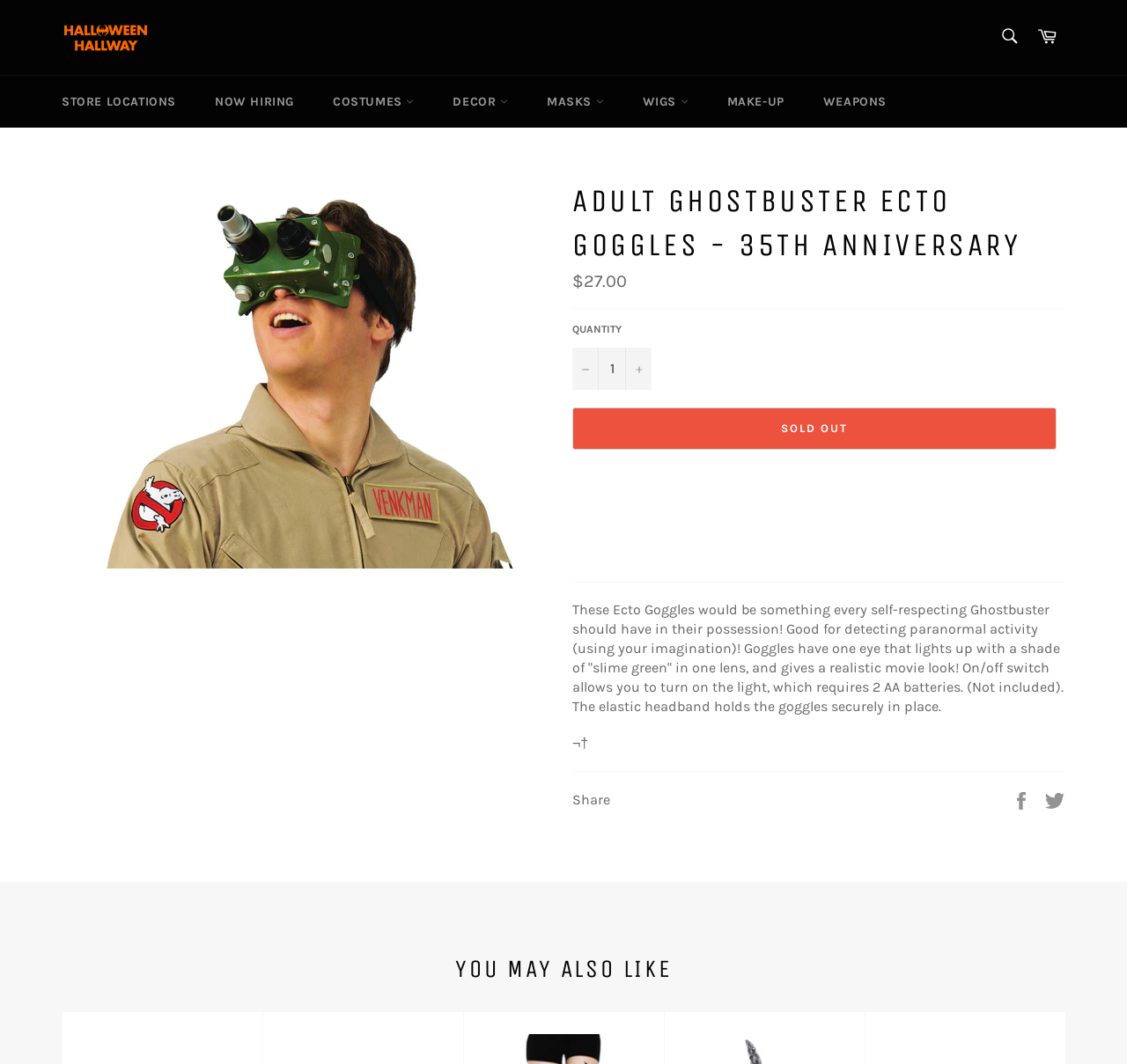Please provide the bounding box coordinates for the element that needs to be clicked to perform the instruction: "Go to Cart". The coordinates must consist of four float numbers between 0 and 1, formatted as [left, top, right, bottom].

[0.912, 0.017, 0.945, 0.054]